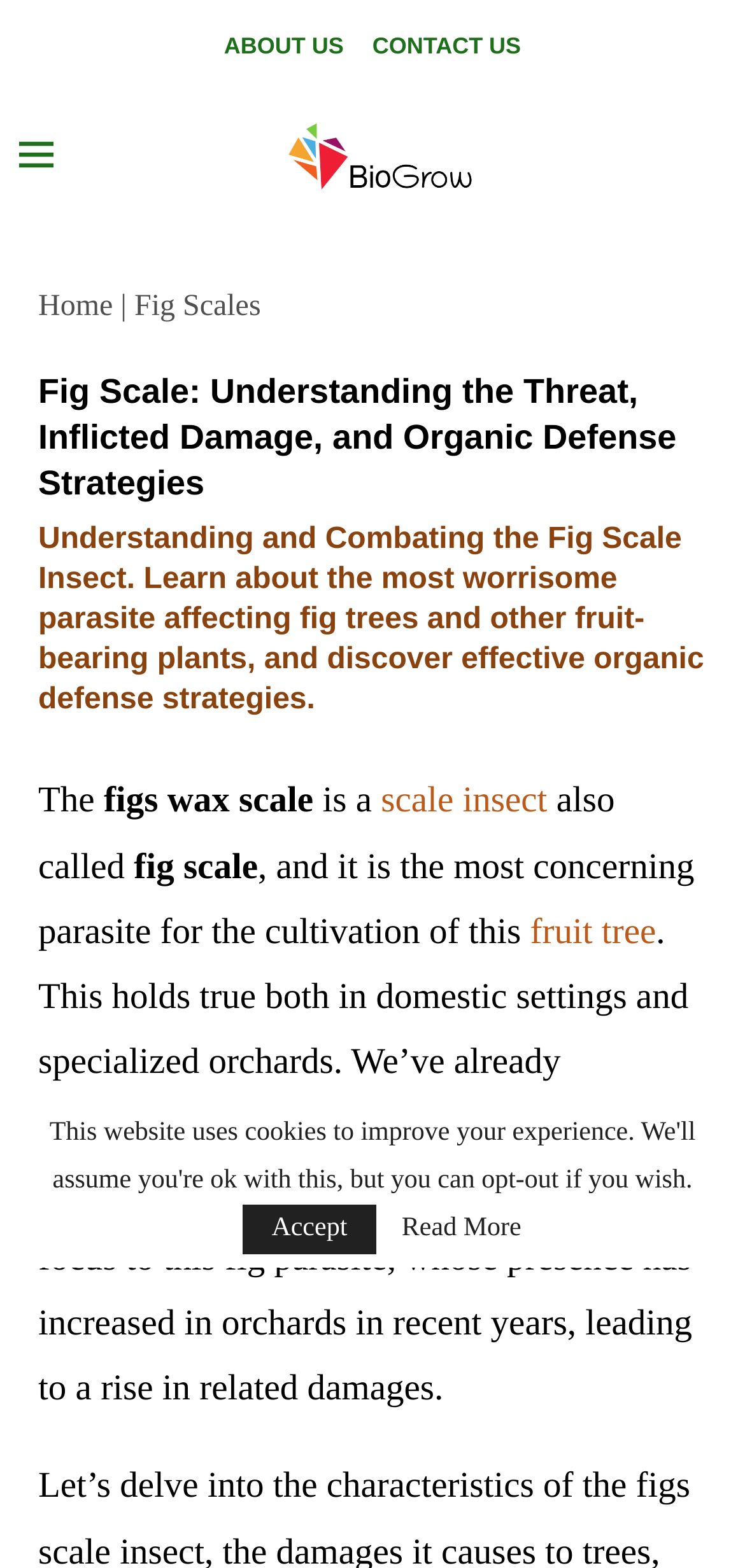Please specify the bounding box coordinates of the clickable region necessary for completing the following instruction: "go to about us page". The coordinates must consist of four float numbers between 0 and 1, i.e., [left, top, right, bottom].

[0.301, 0.018, 0.461, 0.042]